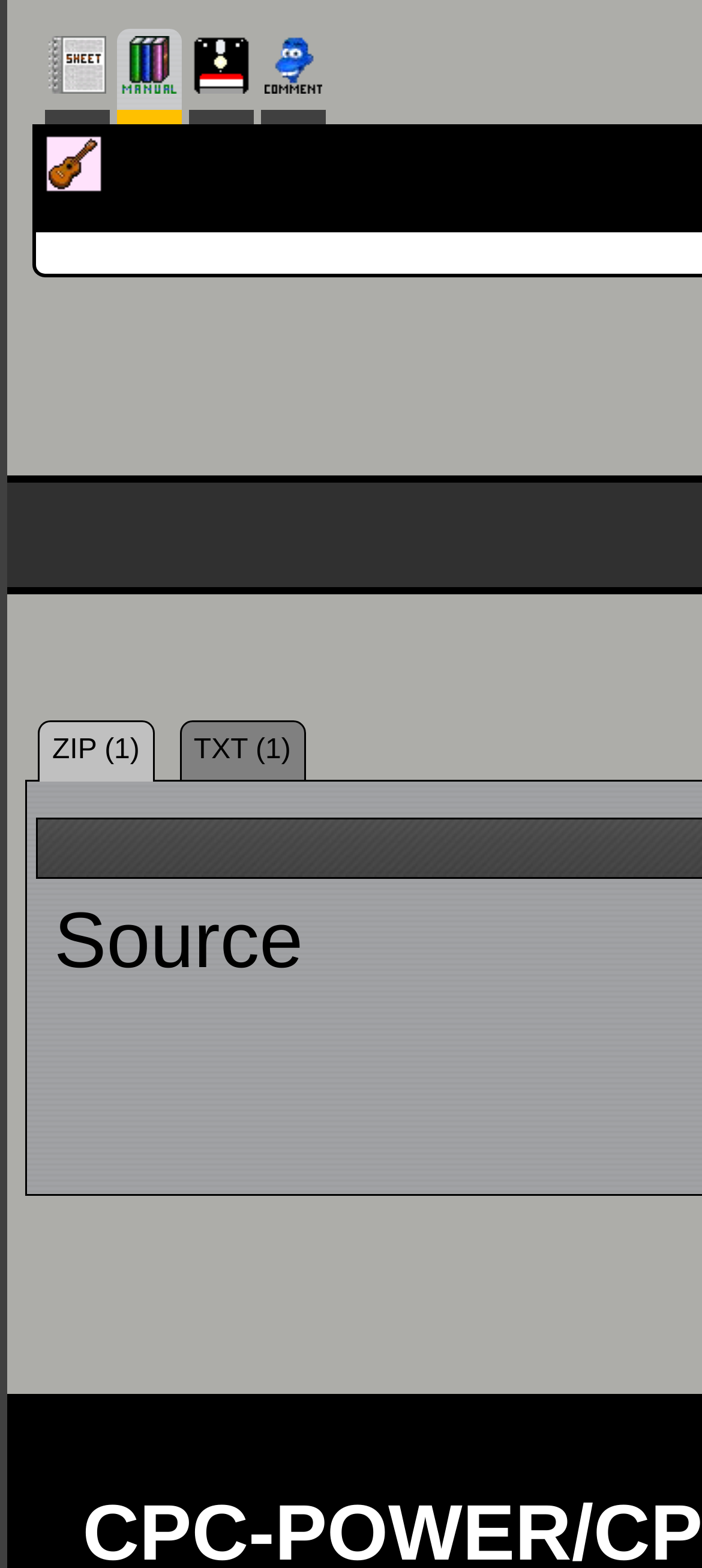Identify the bounding box for the UI element described as: "title="DEMO -> Sound"". Ensure the coordinates are four float numbers between 0 and 1, formatted as [left, top, right, bottom].

[0.063, 0.01, 0.158, 0.033]